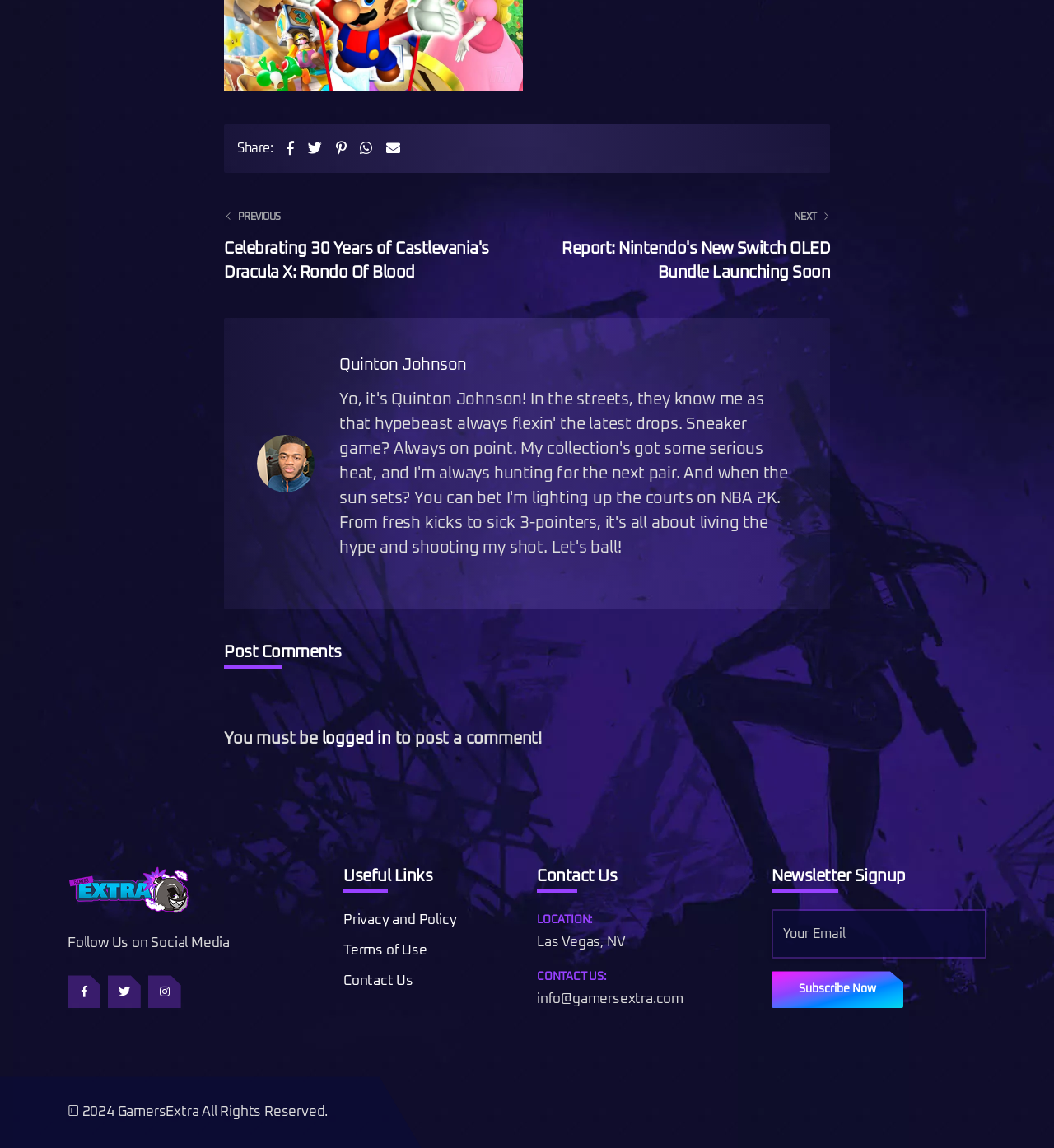Please provide the bounding box coordinates for the element that needs to be clicked to perform the instruction: "Follow us on Twitter". The coordinates must consist of four float numbers between 0 and 1, formatted as [left, top, right, bottom].

[0.102, 0.85, 0.133, 0.878]